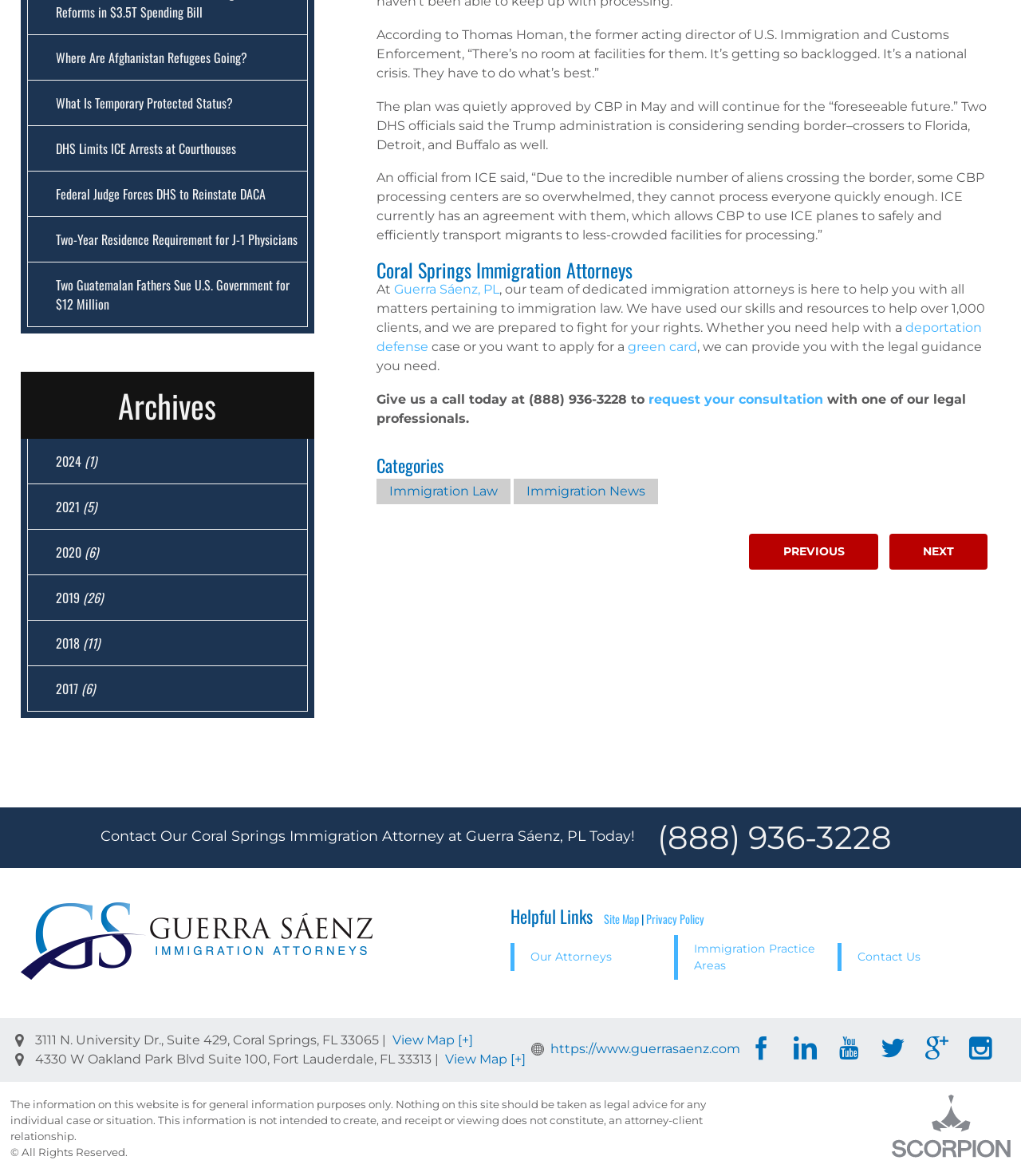Determine the bounding box for the HTML element described here: "What Is Temporary Protected Status?". The coordinates should be given as [left, top, right, bottom] with each number being a float between 0 and 1.

[0.027, 0.069, 0.301, 0.107]